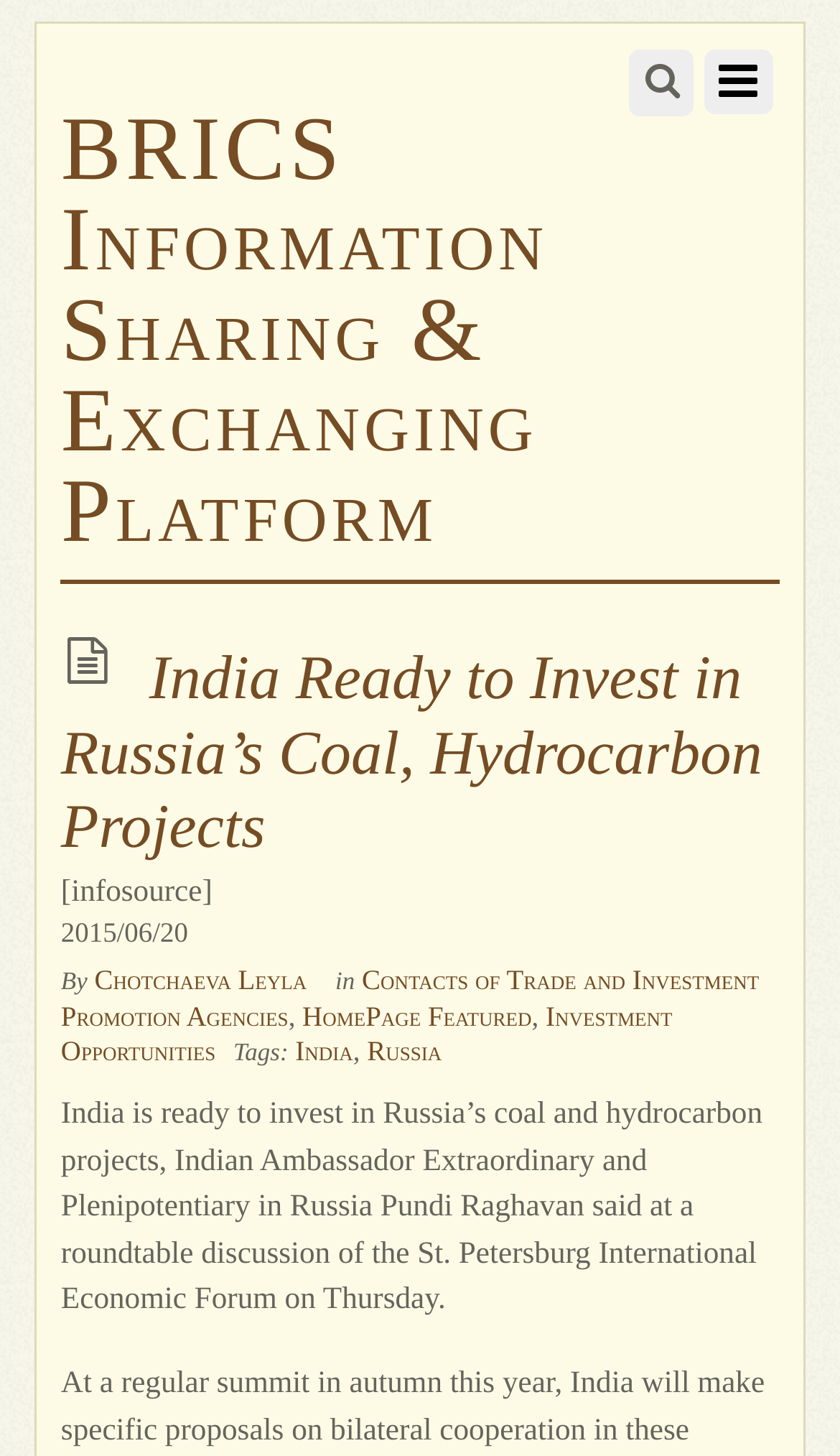Please locate the bounding box coordinates of the element that needs to be clicked to achieve the following instruction: "search for something". The coordinates should be four float numbers between 0 and 1, i.e., [left, top, right, bottom].

[0.748, 0.034, 0.825, 0.08]